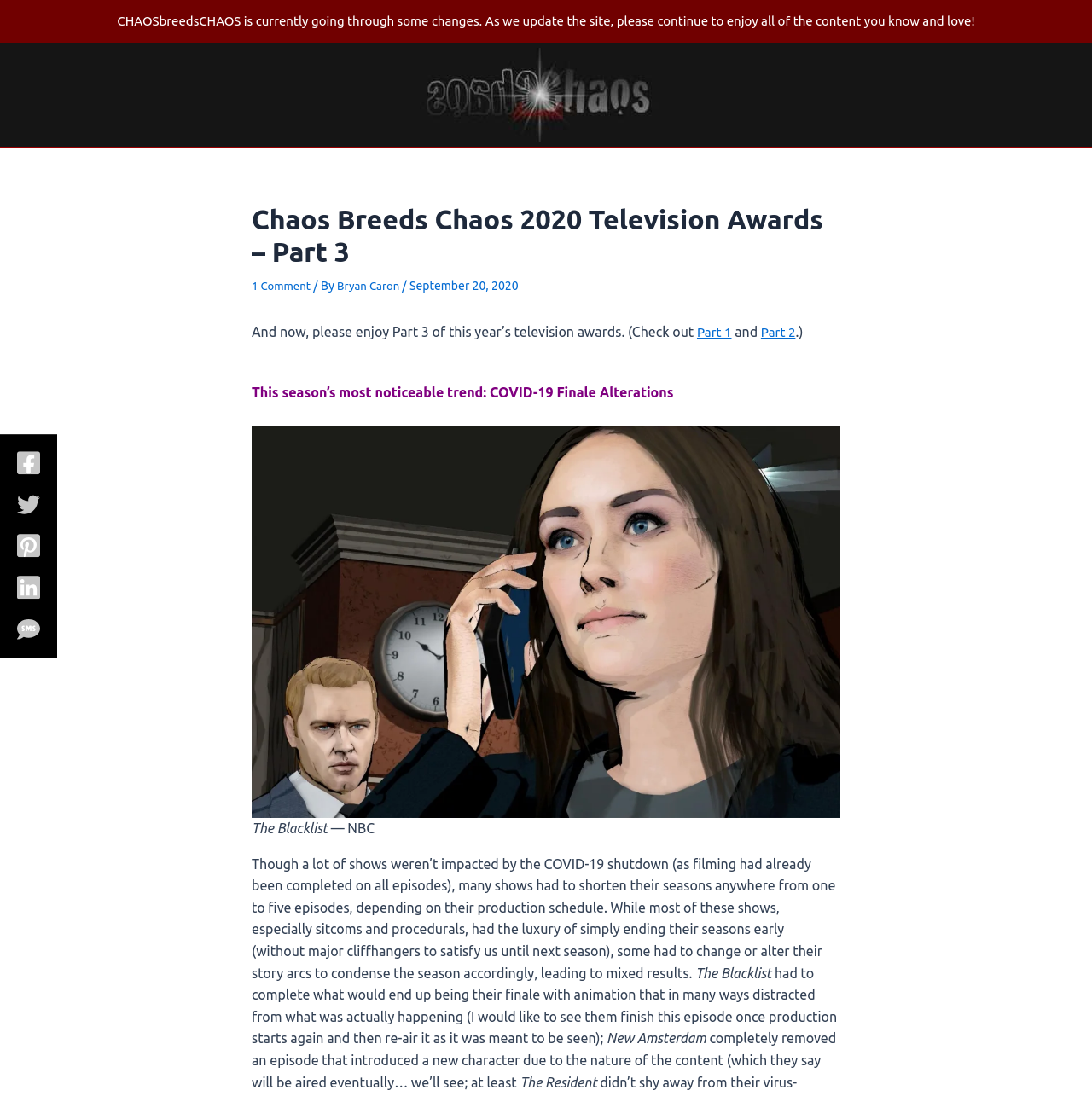What is the author of the article? Examine the screenshot and reply using just one word or a brief phrase.

Bryan Caron